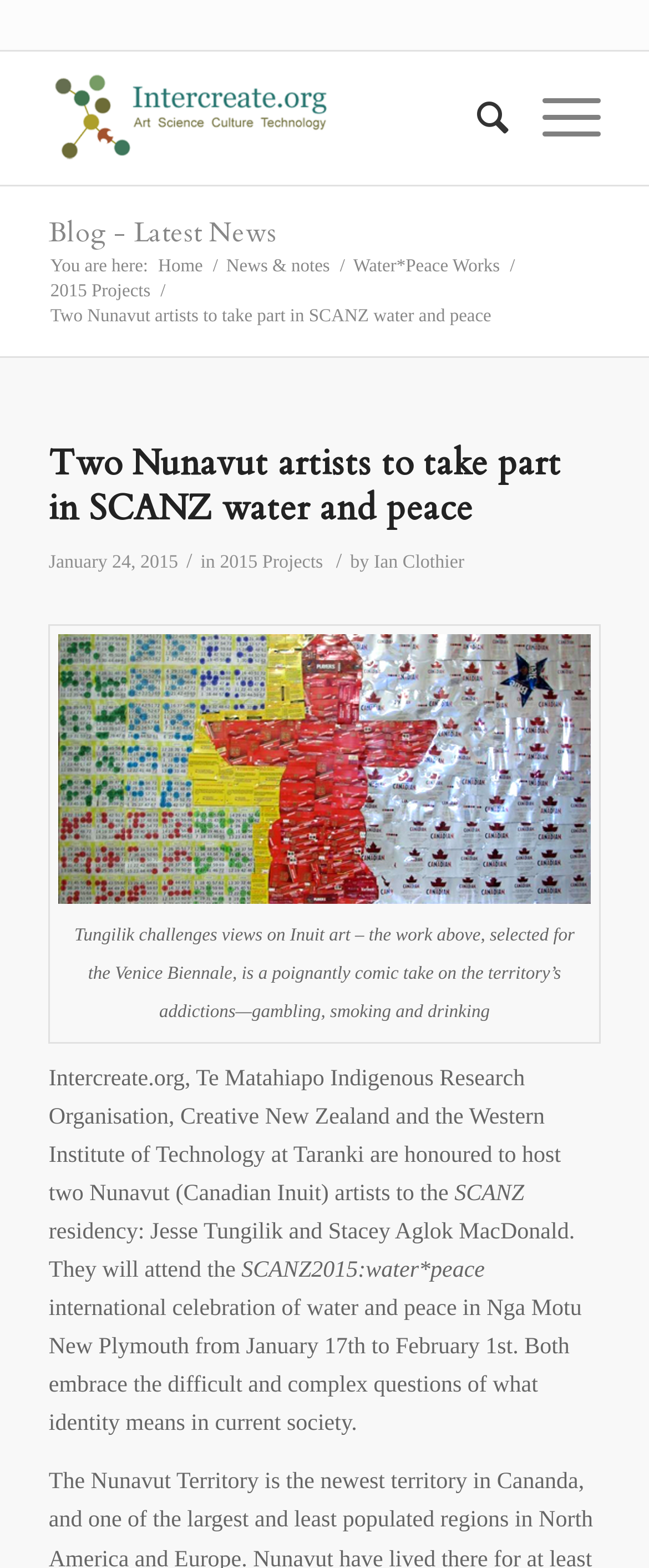Please identify the bounding box coordinates of the element I should click to complete this instruction: 'Learn more about Ian Clothier'. The coordinates should be given as four float numbers between 0 and 1, like this: [left, top, right, bottom].

[0.576, 0.353, 0.716, 0.366]